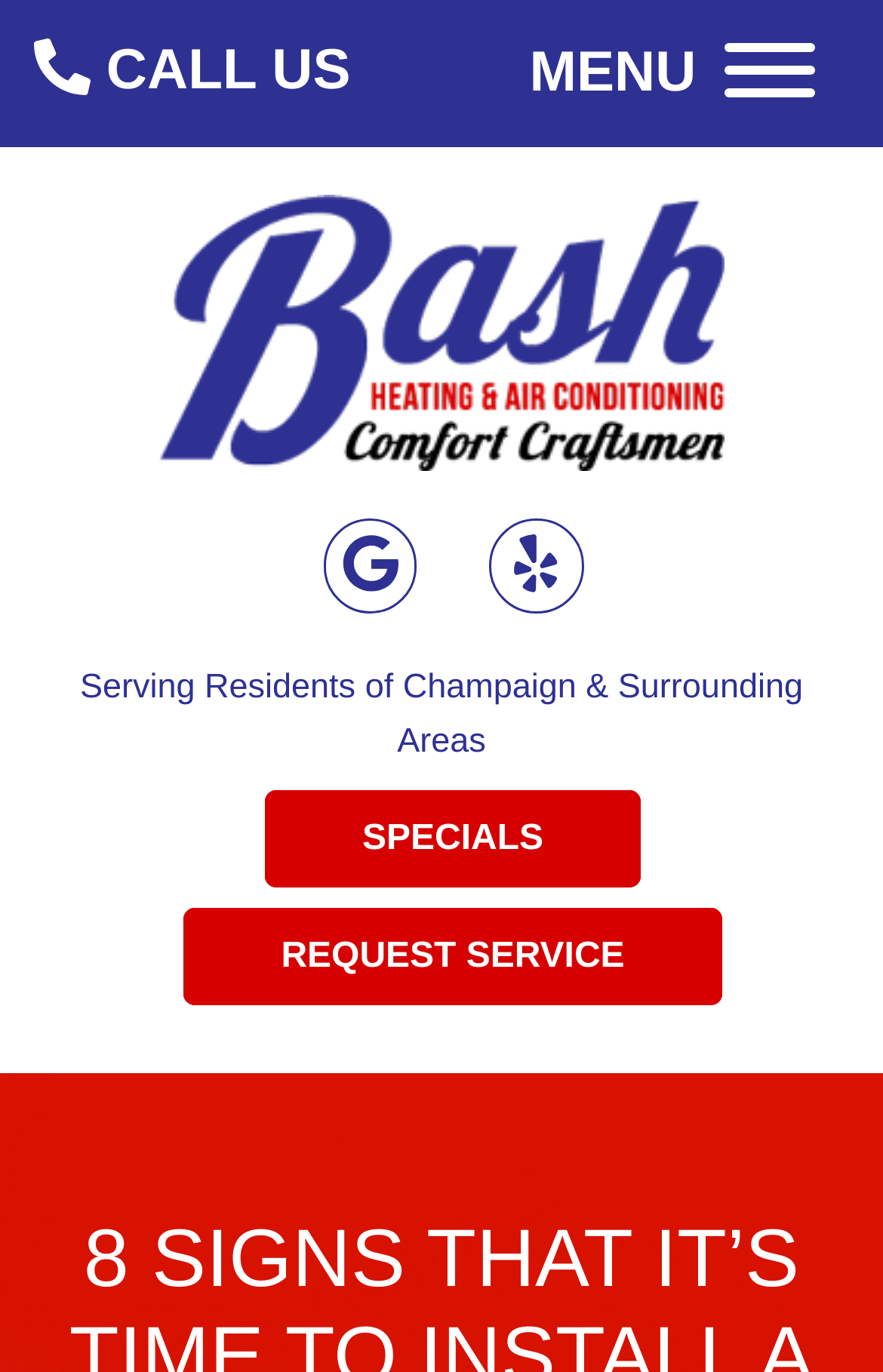Using the description "Services", predict the bounding box of the relevant HTML element.

None